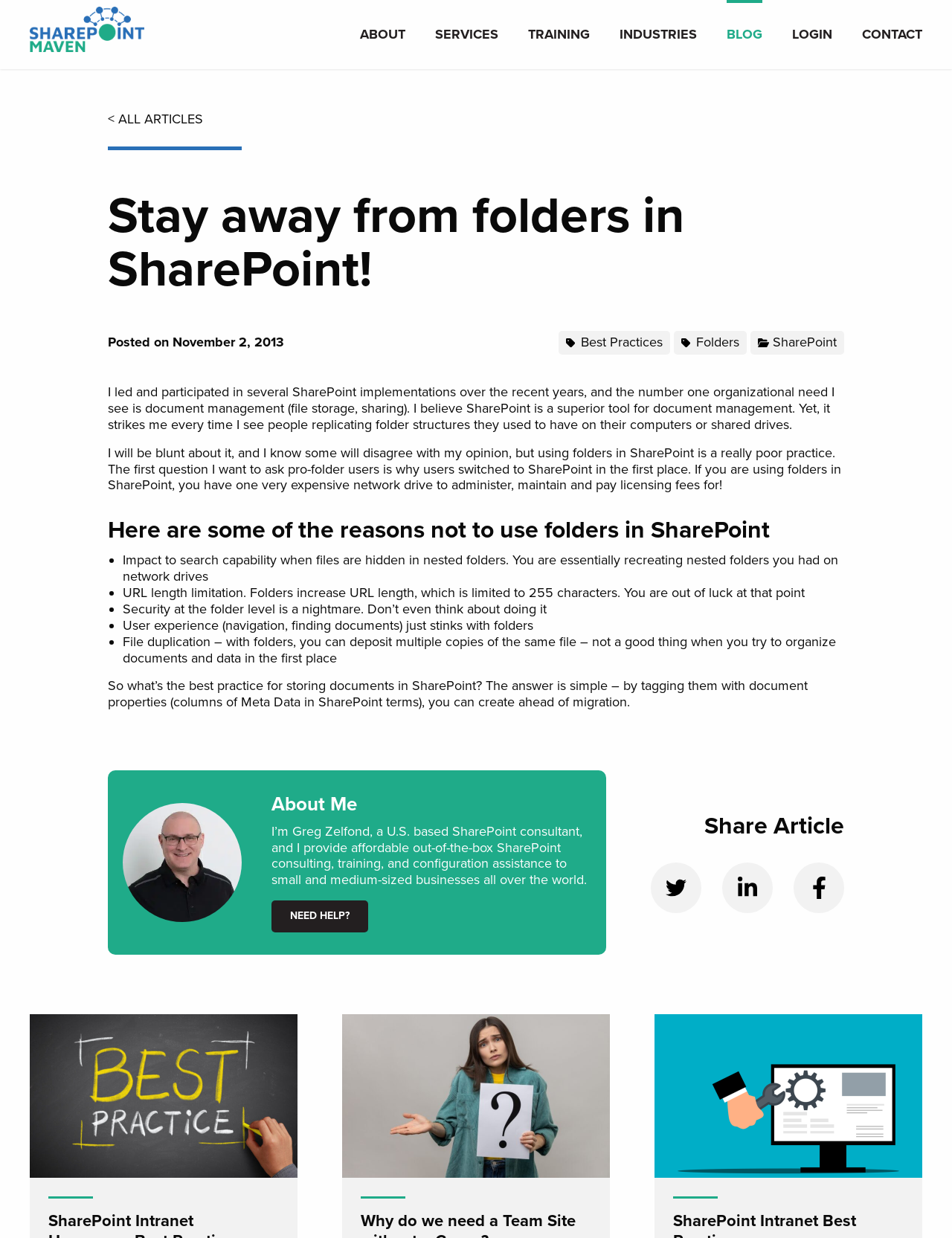Please provide a comprehensive response to the question below by analyzing the image: 
What is the author's profession?

The author, Greg Zelfond, is a U.S.-based SharePoint consultant who provides consulting, training, and configuration assistance to small and medium-sized businesses.